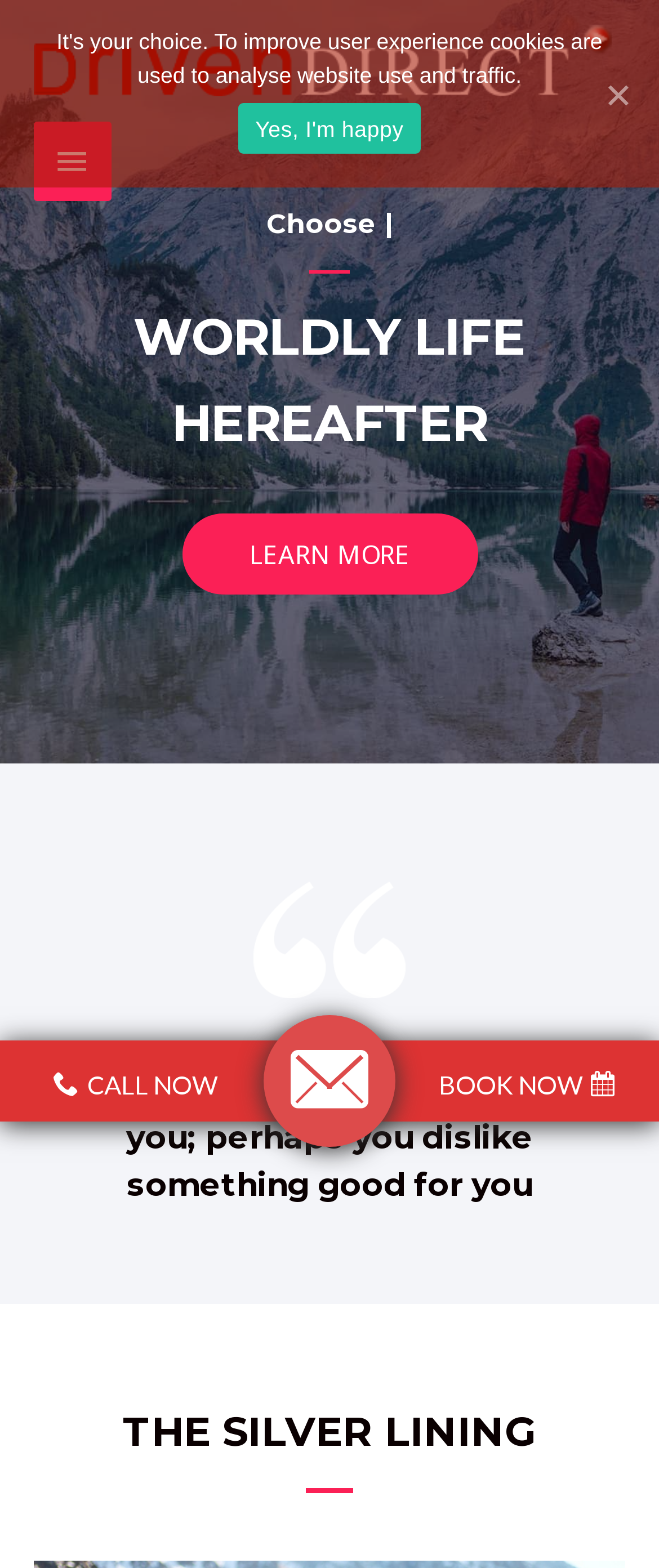Describe the entire webpage, focusing on both content and design.

The webpage appears to be a homepage for a company called "Driven Direct" that offers ground transportation solutions. At the top of the page, there is a banner with a "Cookie Notice" message. Below the banner, there are two prominent links, "CALL NOW" and "BOOK NOW", which are positioned side by side and take up about half of the page's width.

To the right of these links, there is a small icon link. Below these elements, there is a main menu button labeled "MAIN MENU" with an arrow icon. When expanded, the main menu displays a series of headings and a button. The headings include "Choose |", "WORLDLY LIFE", "HEREAFTER", and "THE SILVER LINING", which are stacked vertically and take up most of the page's width. The button, labeled "LEARN MORE", is positioned below the headings.

To the right of the "LEARN MORE" button, there is an image with a quote. Below the image, there is a heading that reads "Perhaps you love a thing bad for you; perhaps you dislike something good for you". At the very bottom of the page, there is another heading that reads "THE SILVER LINING".

On the top-right corner of the page, there are two identical links labeled "Yes, I'm happy", which are part of the "Cookie Notice" banner.